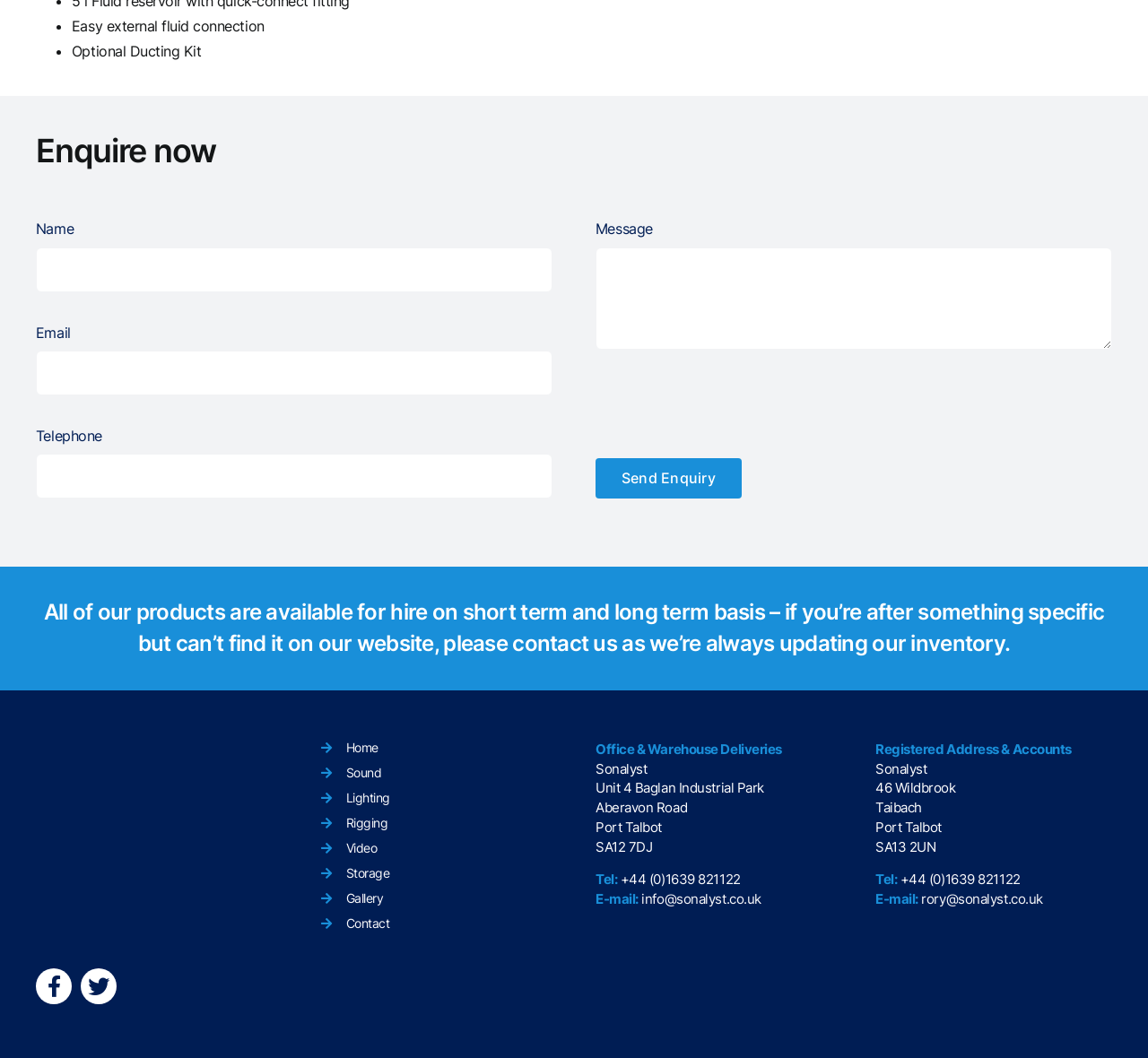Can you specify the bounding box coordinates of the area that needs to be clicked to fulfill the following instruction: "Enter your email"?

[0.031, 0.331, 0.481, 0.374]